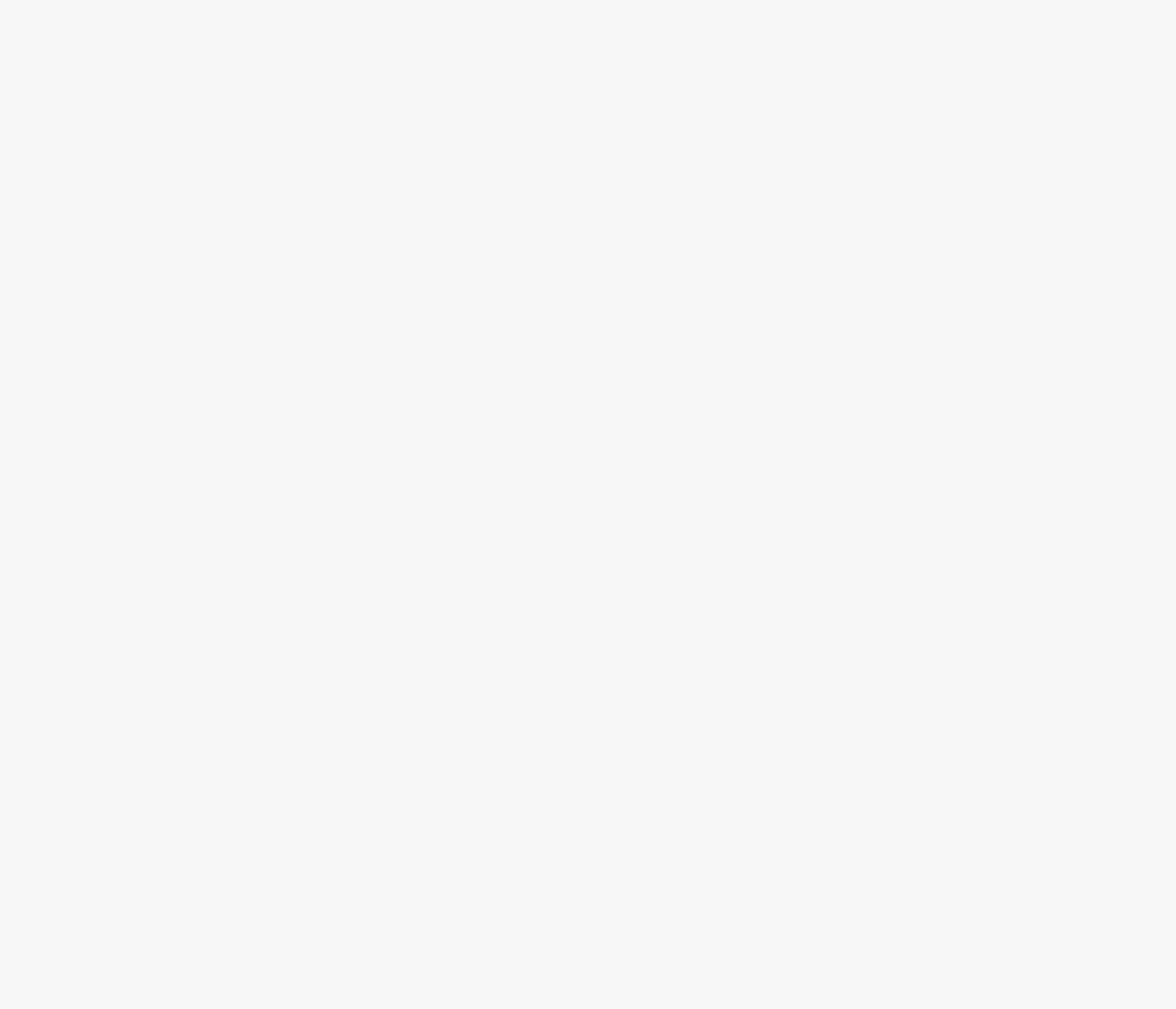Using the description "Why I write", locate and provide the bounding box of the UI element.

None